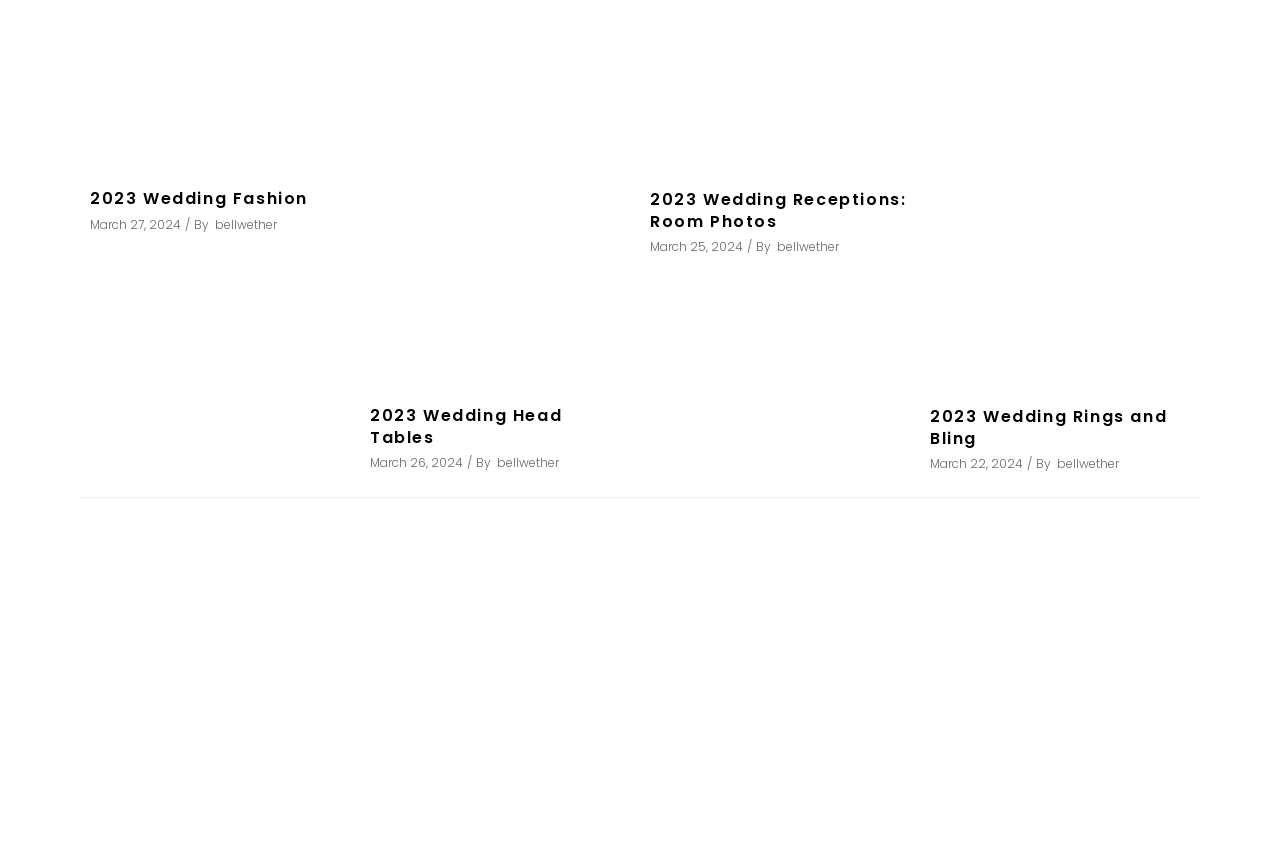Specify the bounding box coordinates of the element's region that should be clicked to achieve the following instruction: "Explore services for private parties". The bounding box coordinates consist of four float numbers between 0 and 1, in the format [left, top, right, bottom].

None